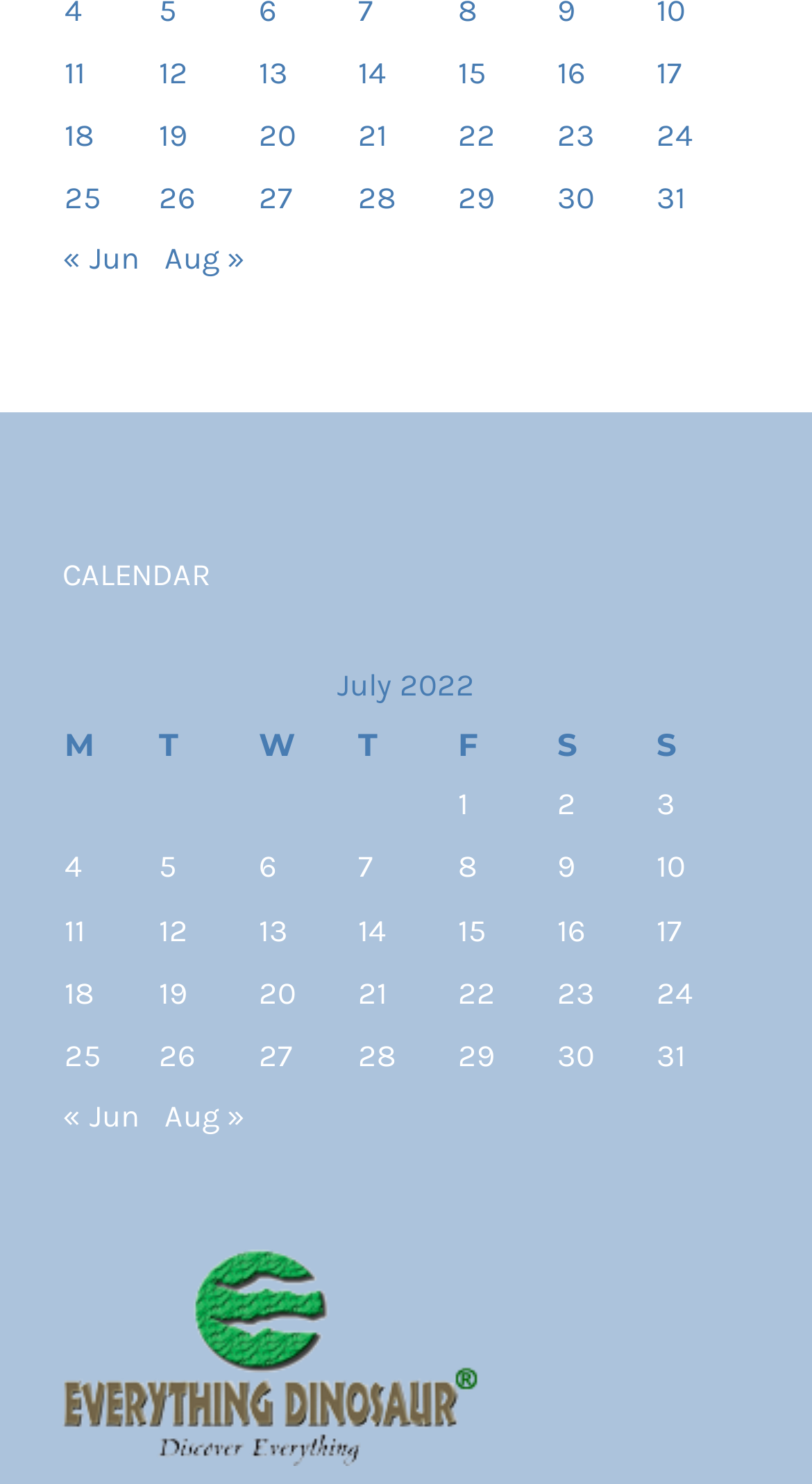Can you find the bounding box coordinates for the element to click on to achieve the instruction: "Go to previous month"?

[0.077, 0.161, 0.172, 0.186]